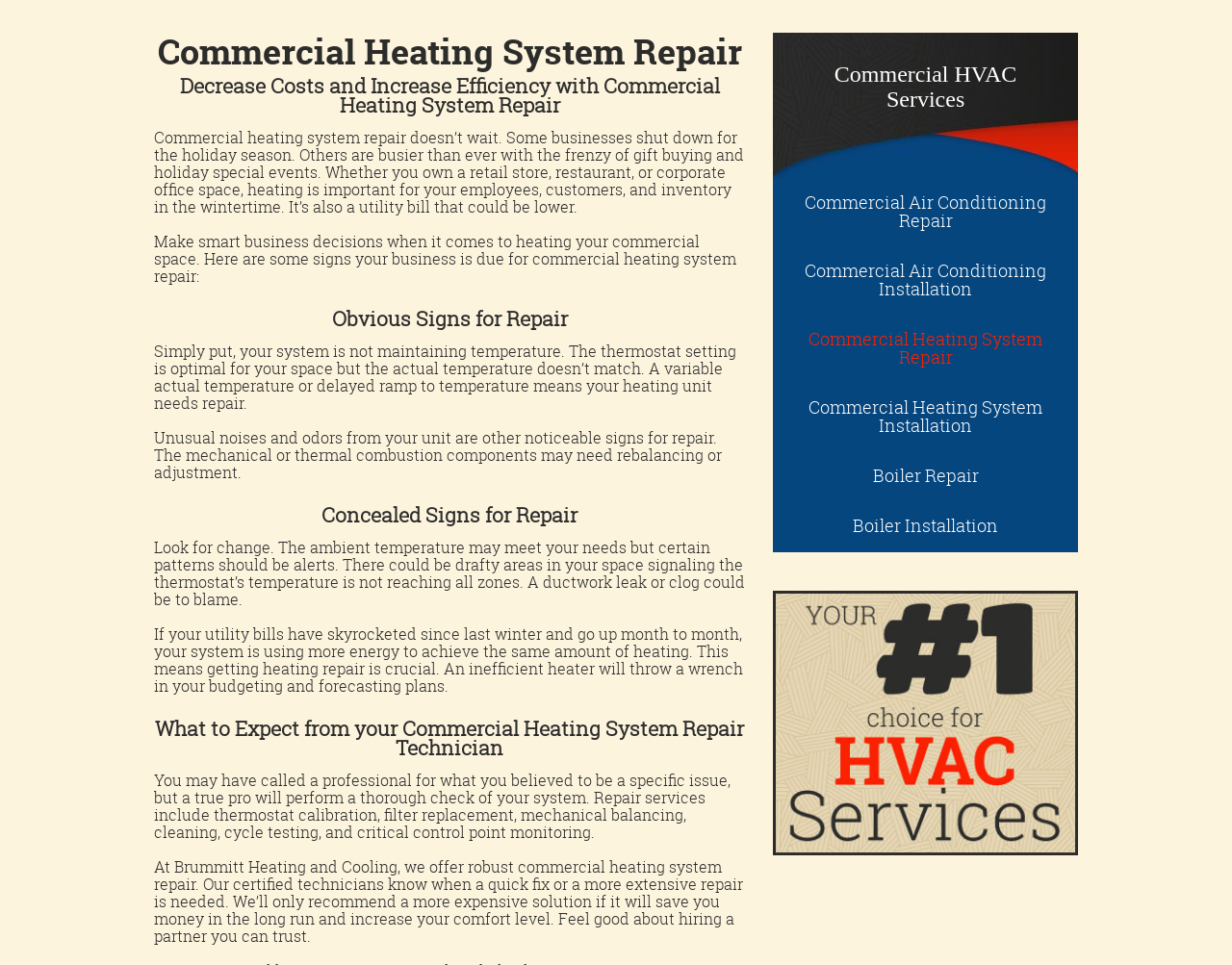Locate the bounding box of the UI element described in the following text: "Boiler Repair".

[0.708, 0.481, 0.794, 0.504]